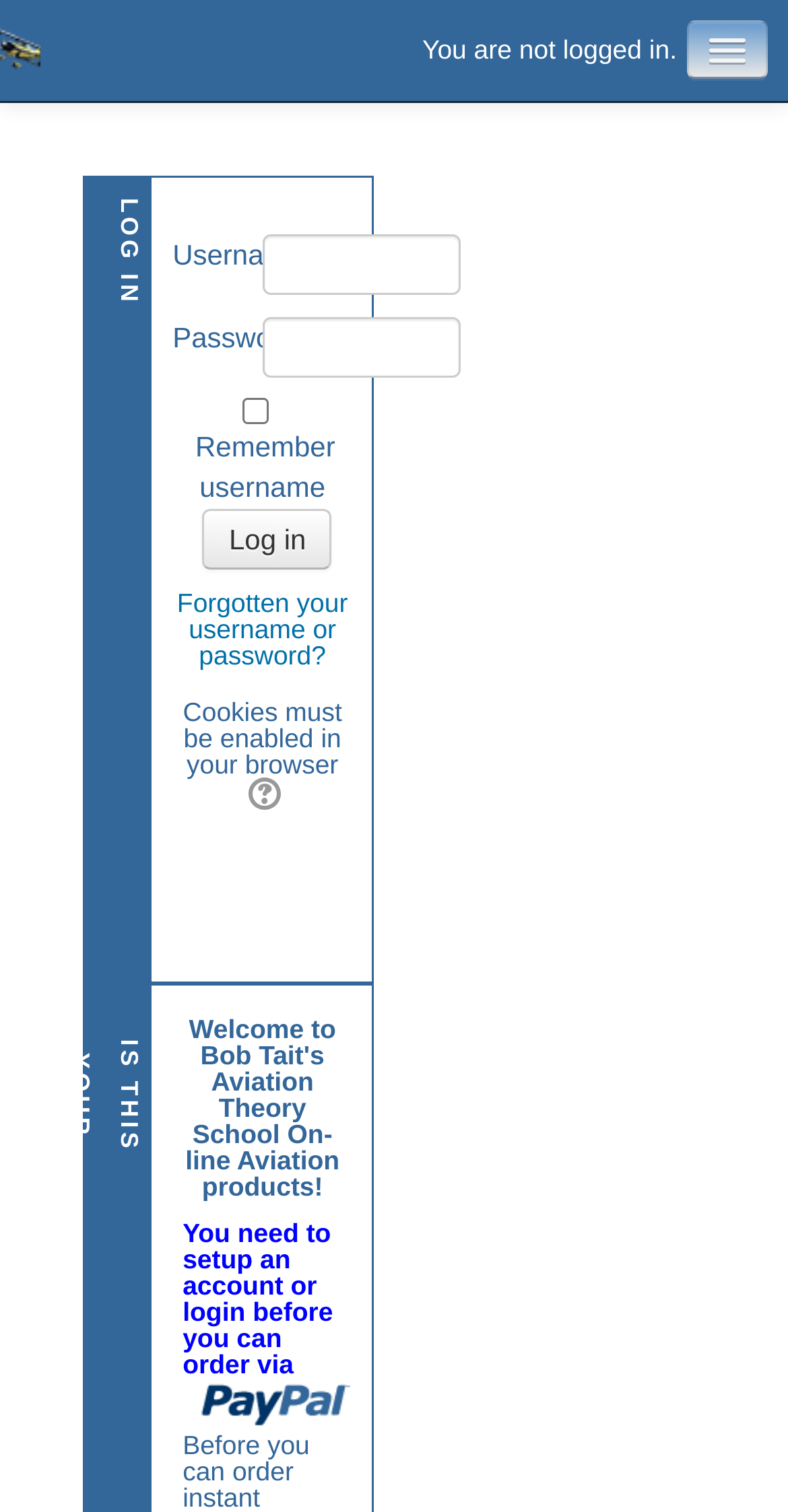Specify the bounding box coordinates of the area to click in order to follow the given instruction: "Enter username."

[0.333, 0.155, 0.584, 0.195]